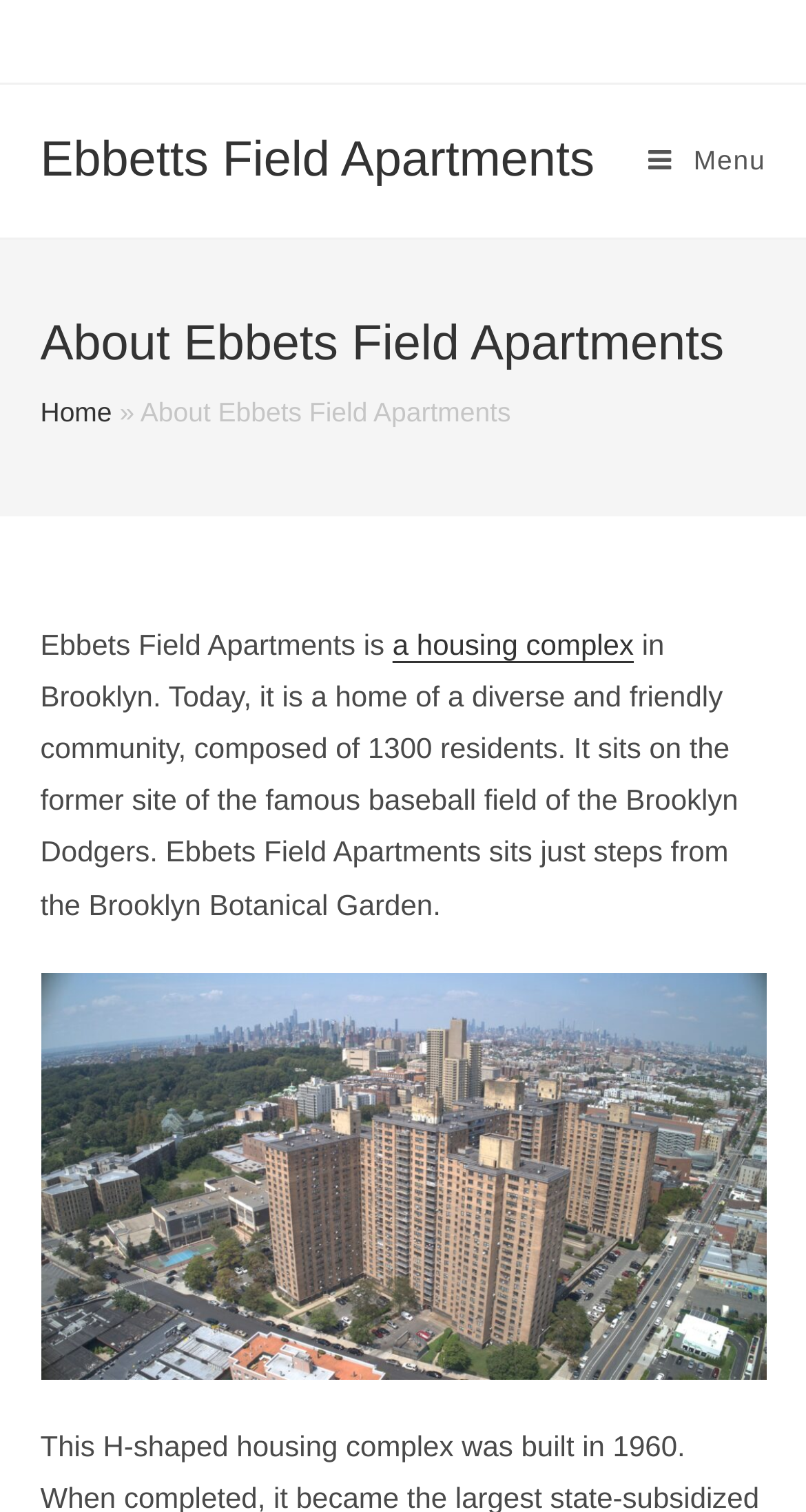Using the details from the image, please elaborate on the following question: What is located near Ebbets Field Apartments?

The answer can be found in the paragraph of text that describes Ebbets Field Apartments, which states 'Ebbets Field Apartments sits just steps from the Brooklyn Botanical Garden.'